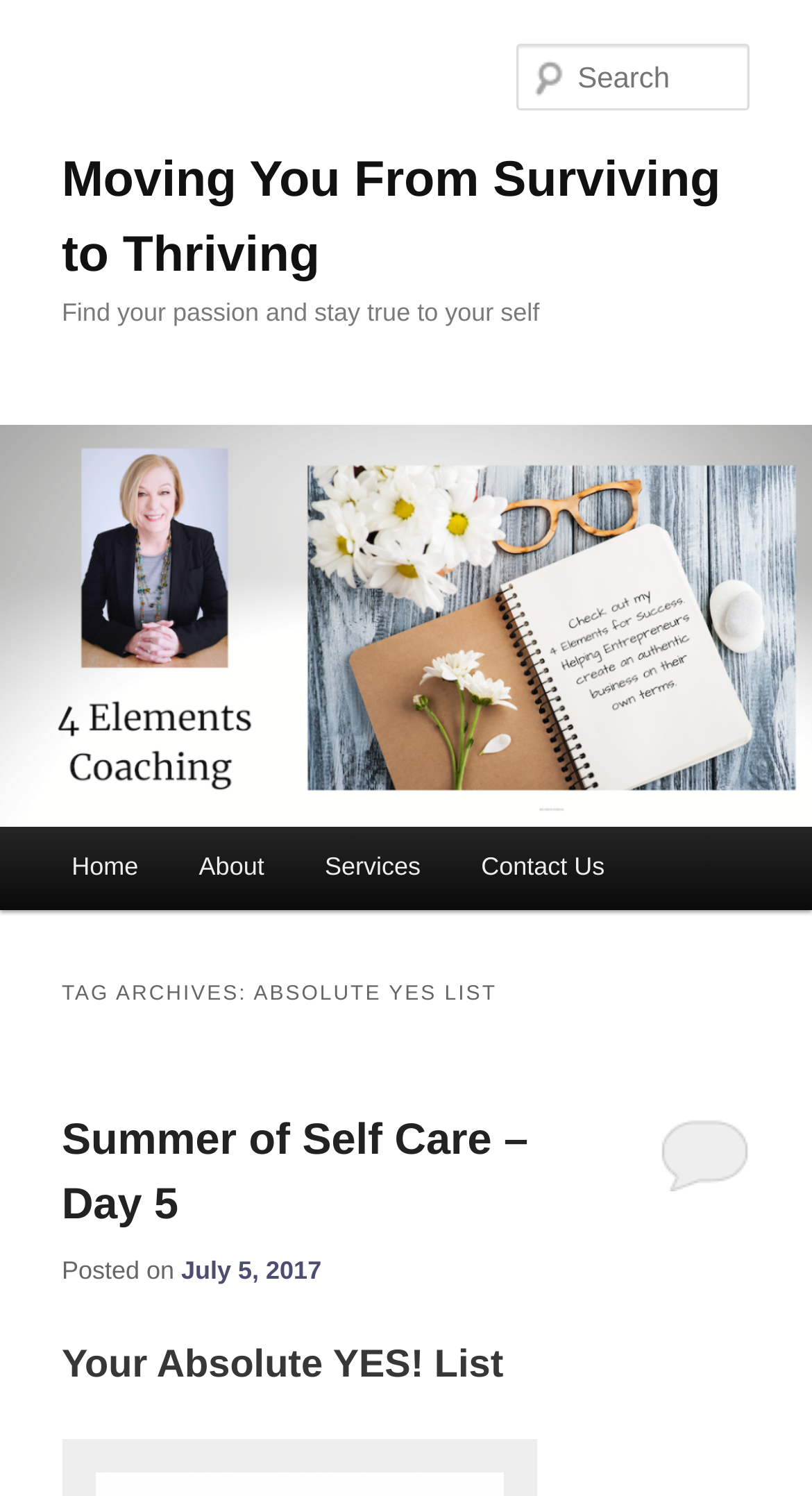What is the title of the latest article?
Please give a well-detailed answer to the question.

I looked for the most recent article title, which is 'Summer of Self Care – Day 5', located under the 'TAG ARCHIVES: ABSOLUTE YES LIST' heading.